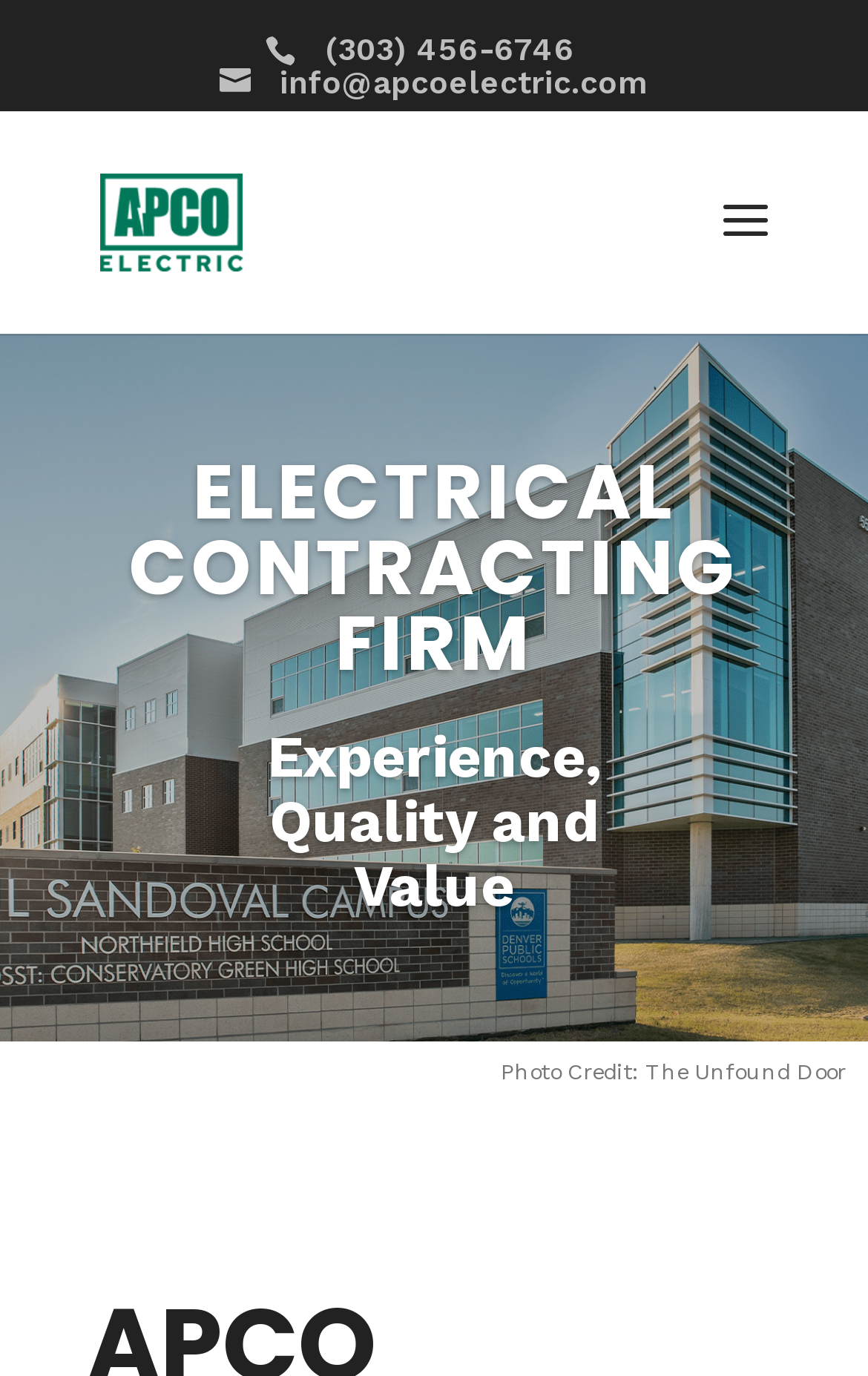Bounding box coordinates are specified in the format (top-left x, top-left y, bottom-right x, bottom-right y). All values are floating point numbers bounded between 0 and 1. Please provide the bounding box coordinate of the region this sentence describes: name="s" placeholder="Search …" title="Search for:"

[0.463, 0.08, 0.823, 0.083]